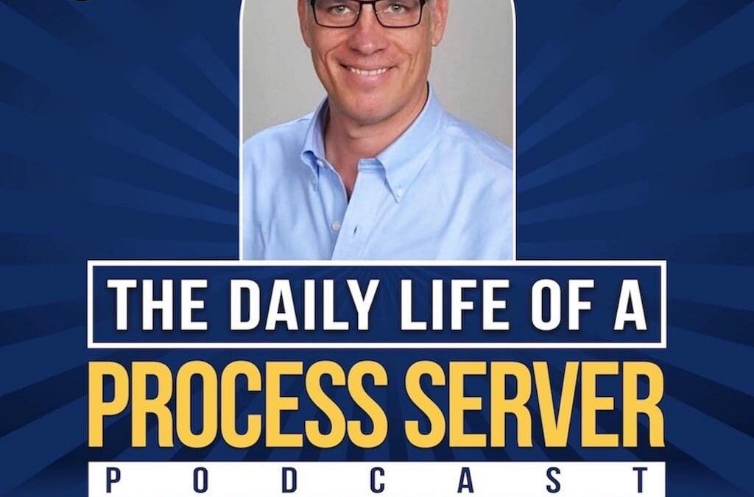Respond to the question below with a single word or phrase: What is the color of the text 'PROCESS SERVER'?

yellow